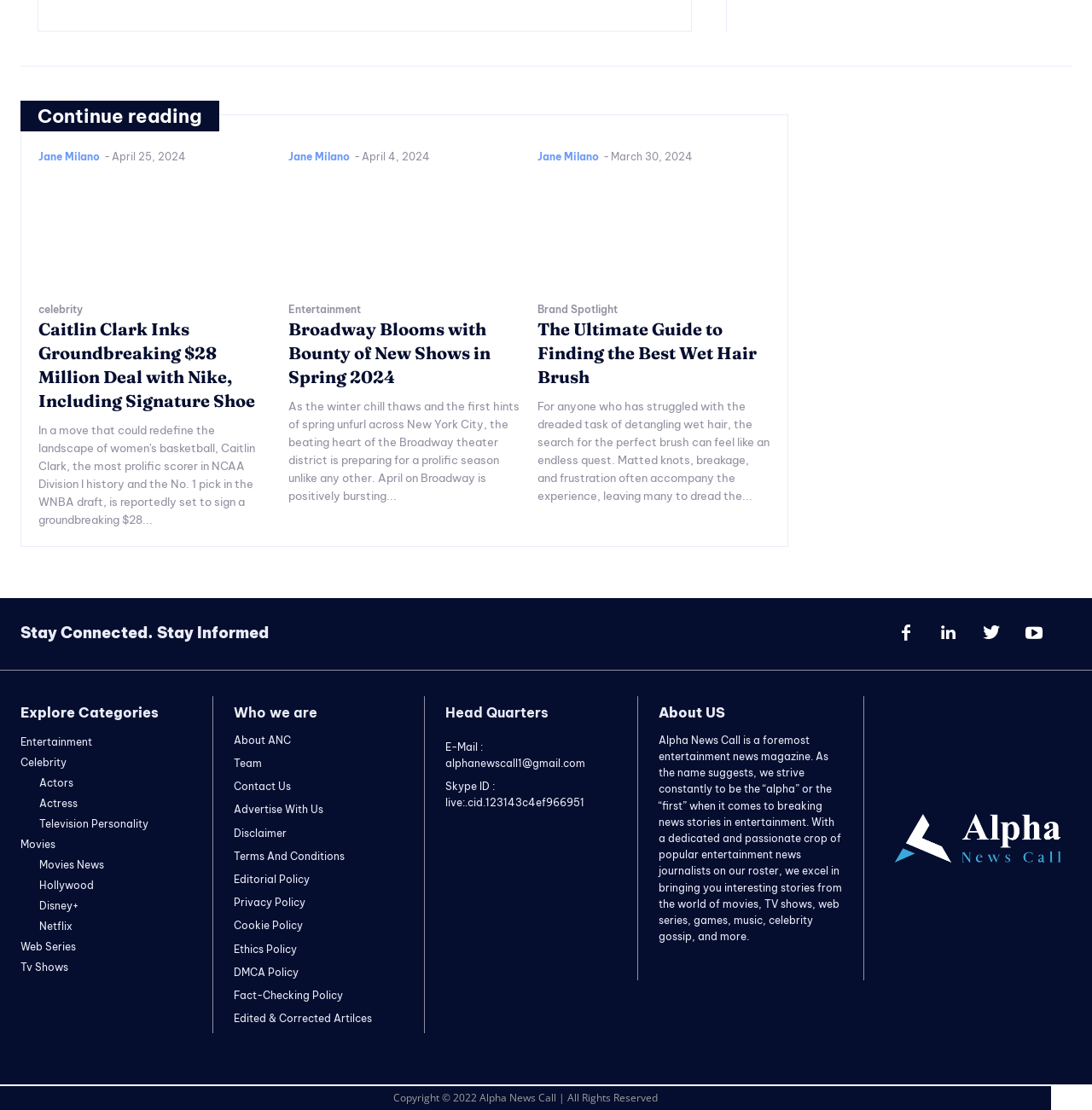Please identify the bounding box coordinates for the region that you need to click to follow this instruction: "Follow Alpha News Call on social media".

[0.814, 0.556, 0.845, 0.587]